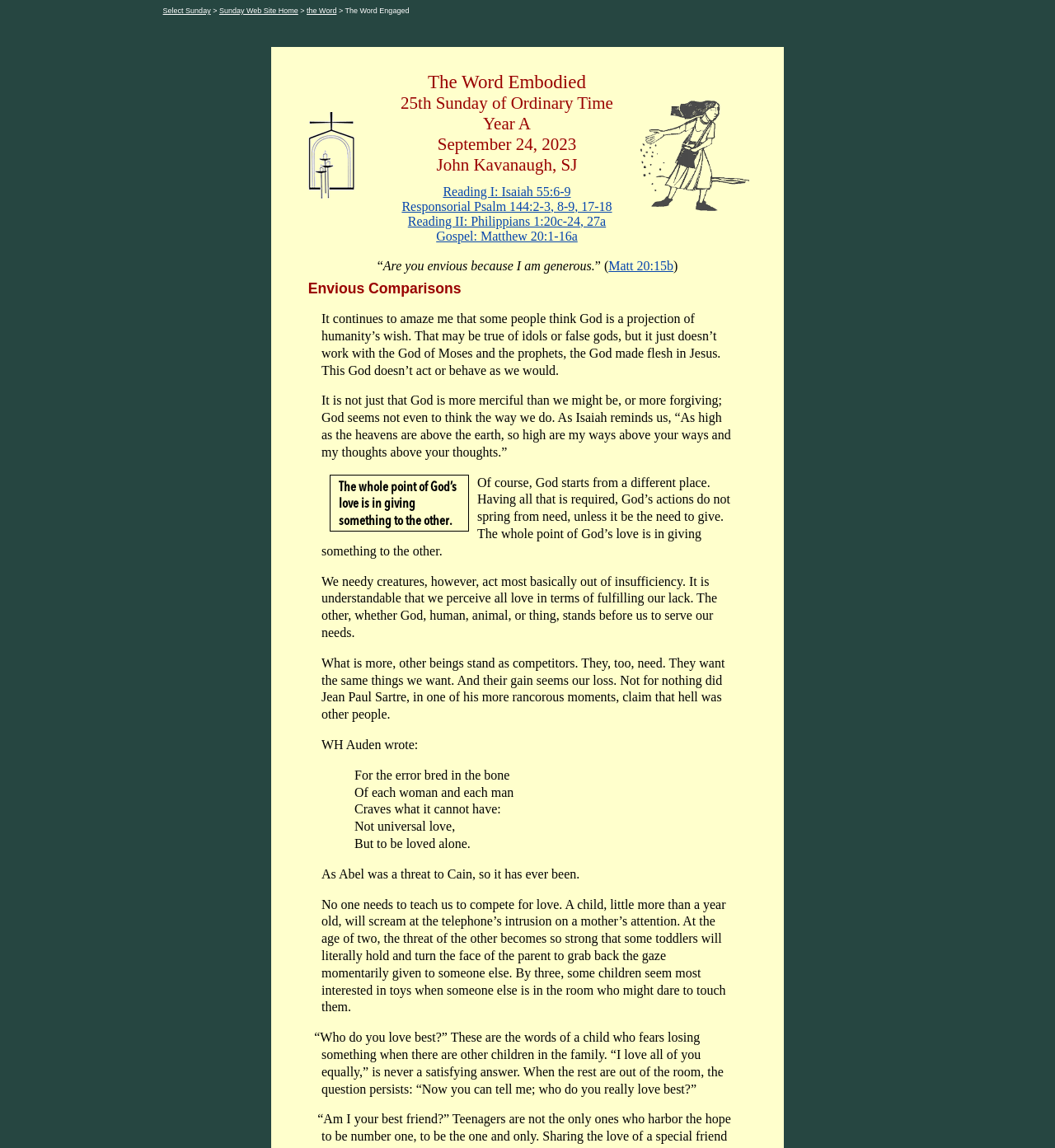Based on the element description: "name="unit-/ suite / apartment"", identify the bounding box coordinates for this UI element. The coordinates must be four float numbers between 0 and 1, listed as [left, top, right, bottom].

None